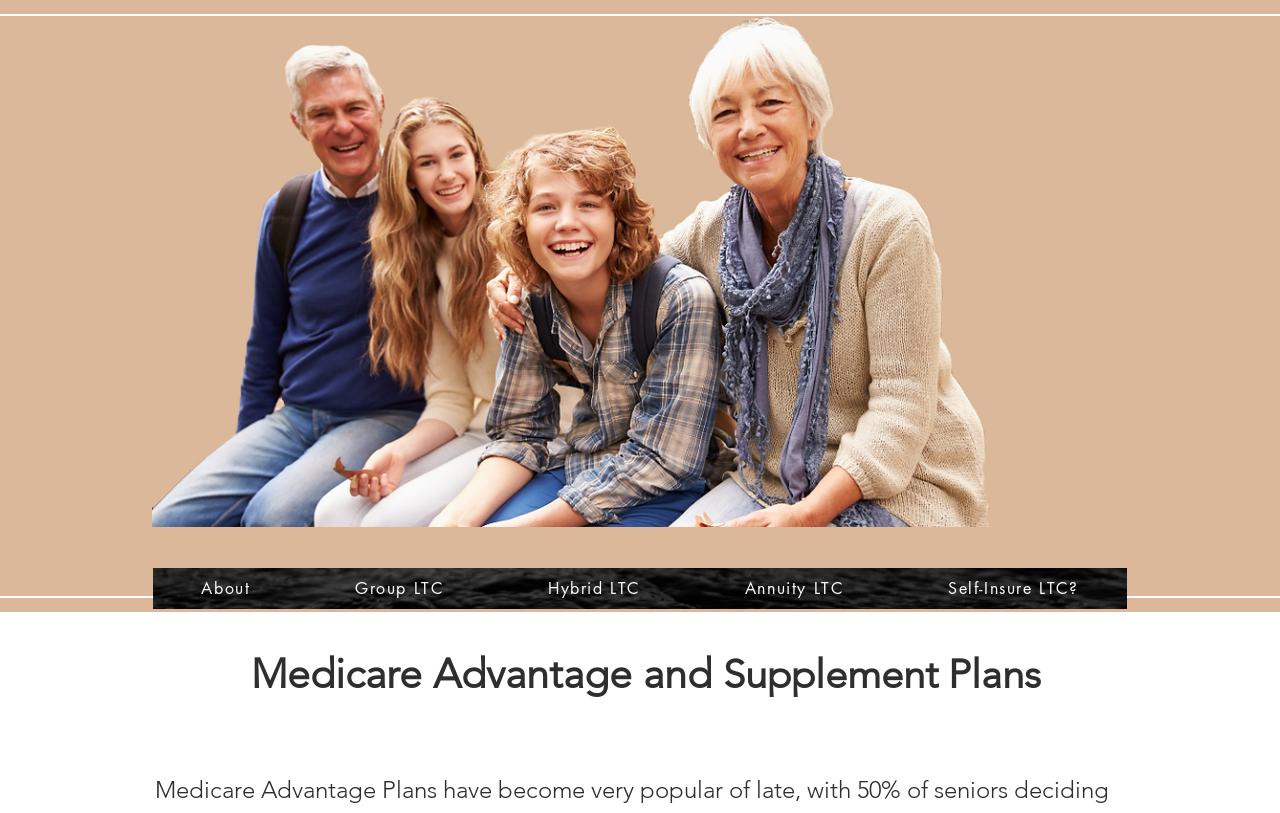Construct a comprehensive caption that outlines the webpage's structure and content.

The webpage is about Medicare plans and Group LTC Solutions. At the top-left corner, there is an image of grandparents and teens. Below the image, there is a navigation menu labeled "Site" that spans across the top of the page. The menu contains five links: "About", "Group LTC", "Hybrid LTC", "Annuity LTC", and "Self-Insure LTC?", which are arranged horizontally from left to right.

Further down the page, there is a heading that reads "Medicare Advantage and Supplement Plans" with a series of blank spaces following it. This heading is positioned near the top-center of the page.